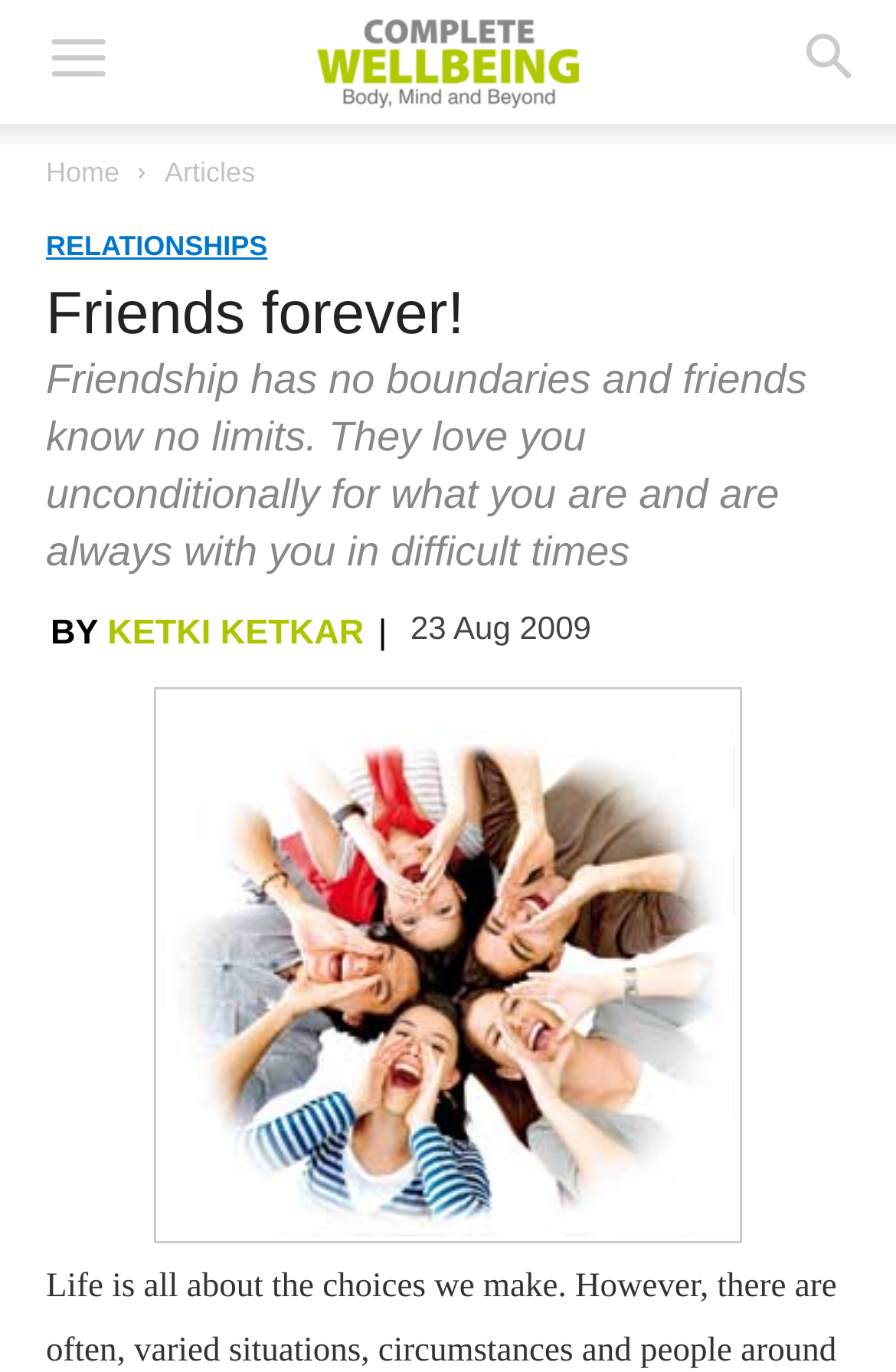Identify the bounding box of the UI element described as follows: "Relationships". Provide the coordinates as four float numbers in the range of 0 to 1 [left, top, right, bottom].

[0.051, 0.164, 0.941, 0.196]